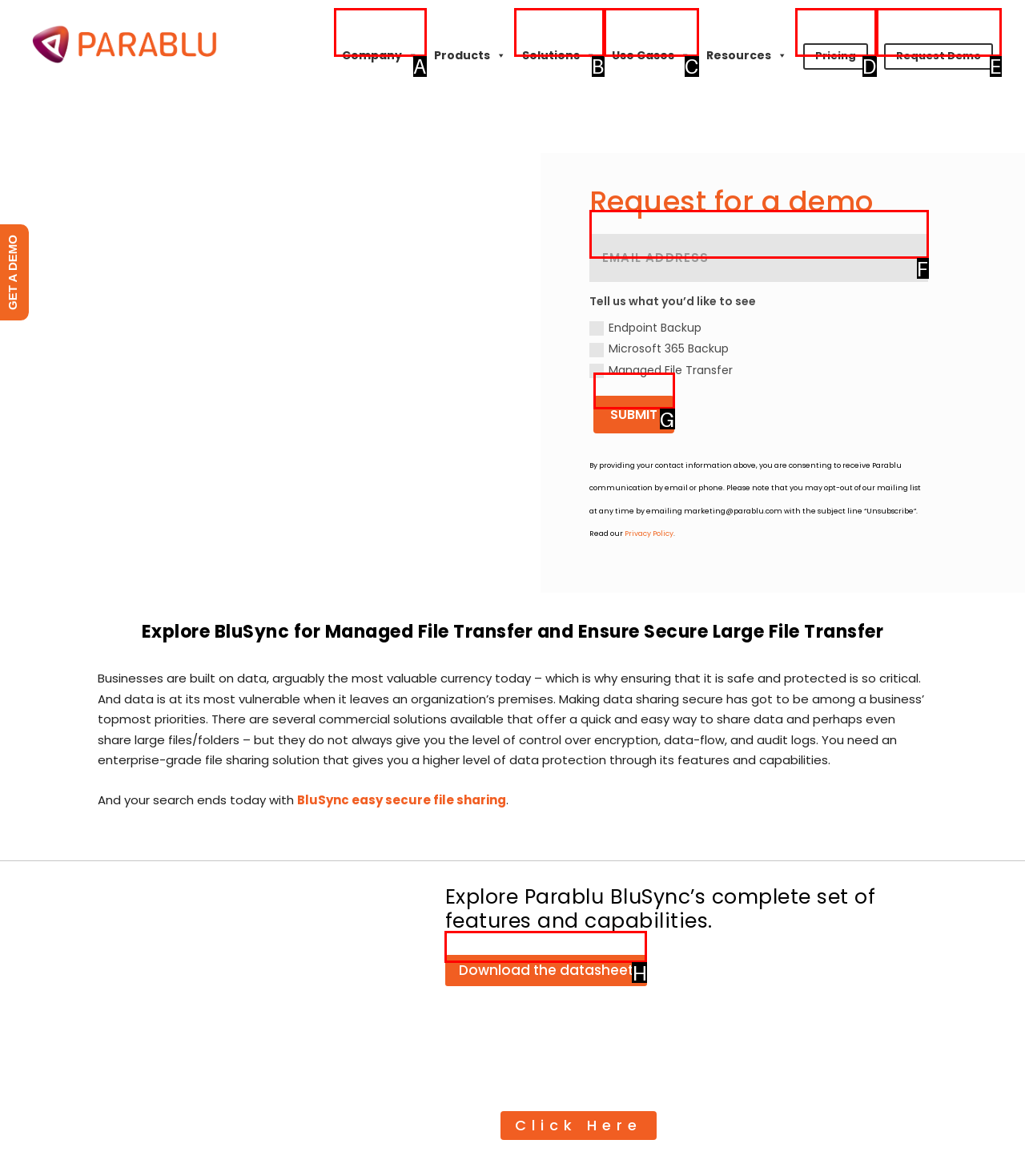Identify which HTML element to click to fulfill the following task: Submit the form. Provide your response using the letter of the correct choice.

G